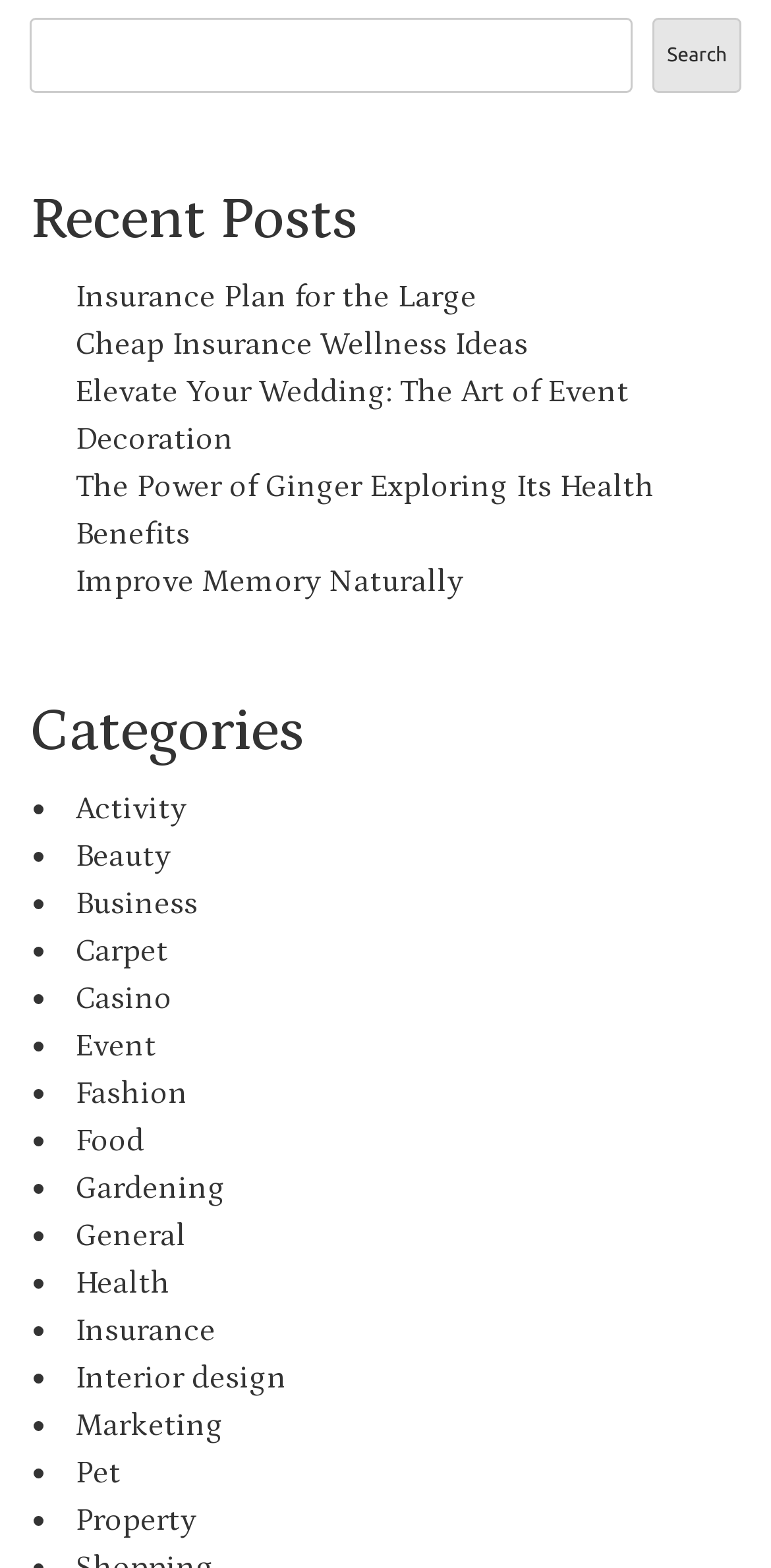Please analyze the image and give a detailed answer to the question:
Is there a category for 'Food'?

I looked at the links under the 'Categories' heading and found that one of the links is 'Food', which suggests that there is a category for 'Food'.